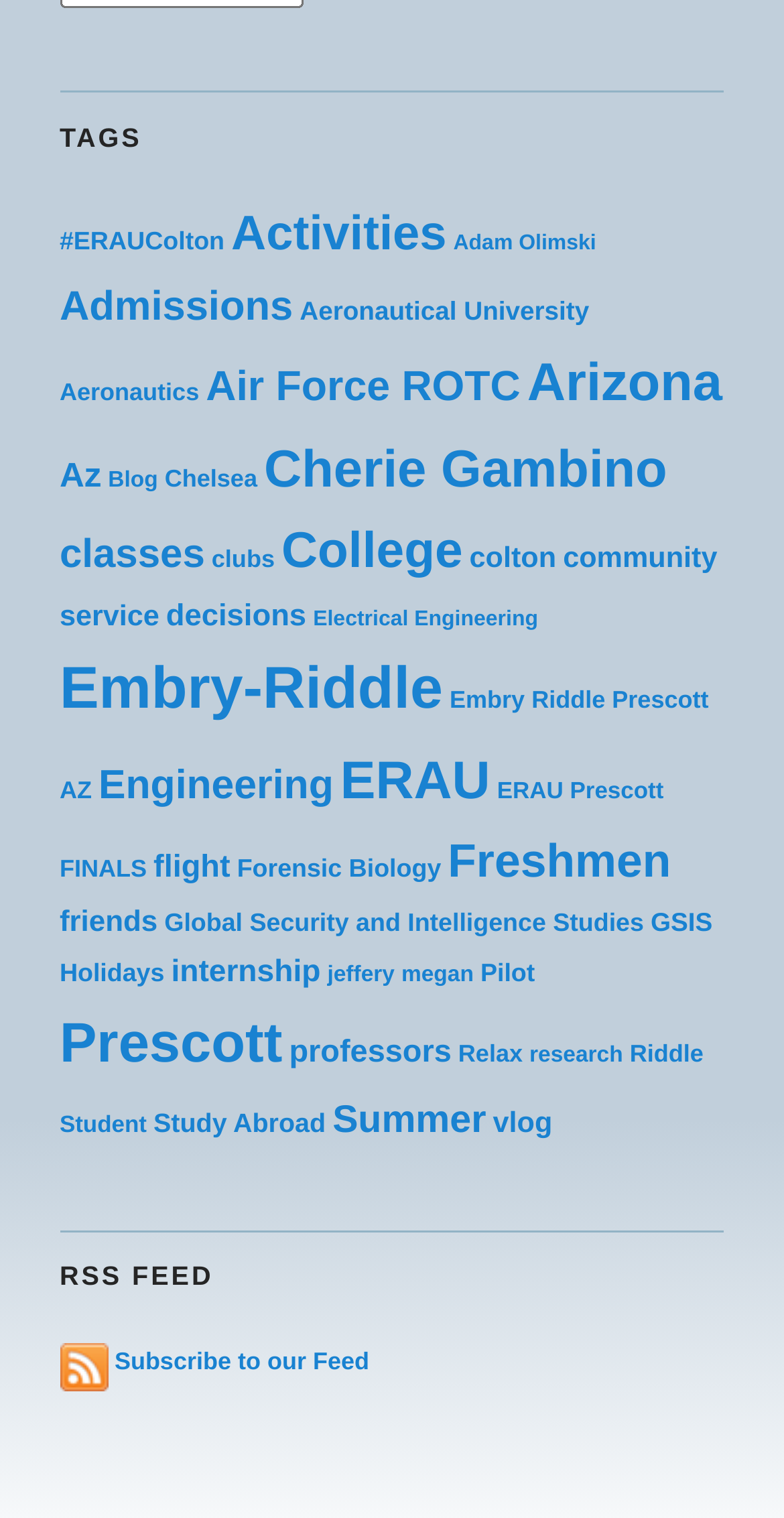Locate the bounding box coordinates of the element I should click to achieve the following instruction: "View posts about 'Embry-Riddle'".

[0.076, 0.432, 0.565, 0.476]